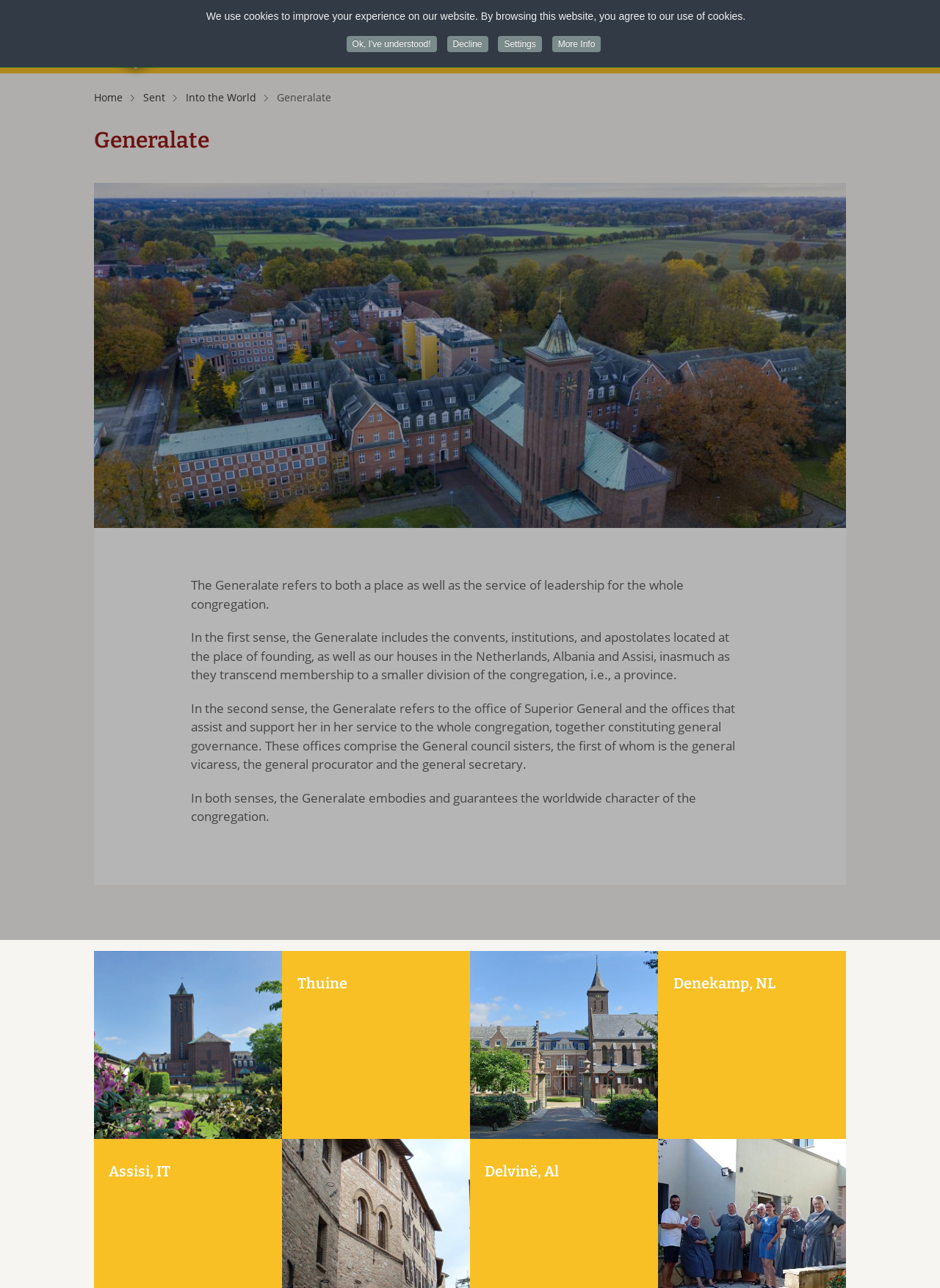Identify the bounding box coordinates for the element that needs to be clicked to fulfill this instruction: "Visit the Sent page". Provide the coordinates in the format of four float numbers between 0 and 1: [left, top, right, bottom].

[0.152, 0.07, 0.19, 0.081]